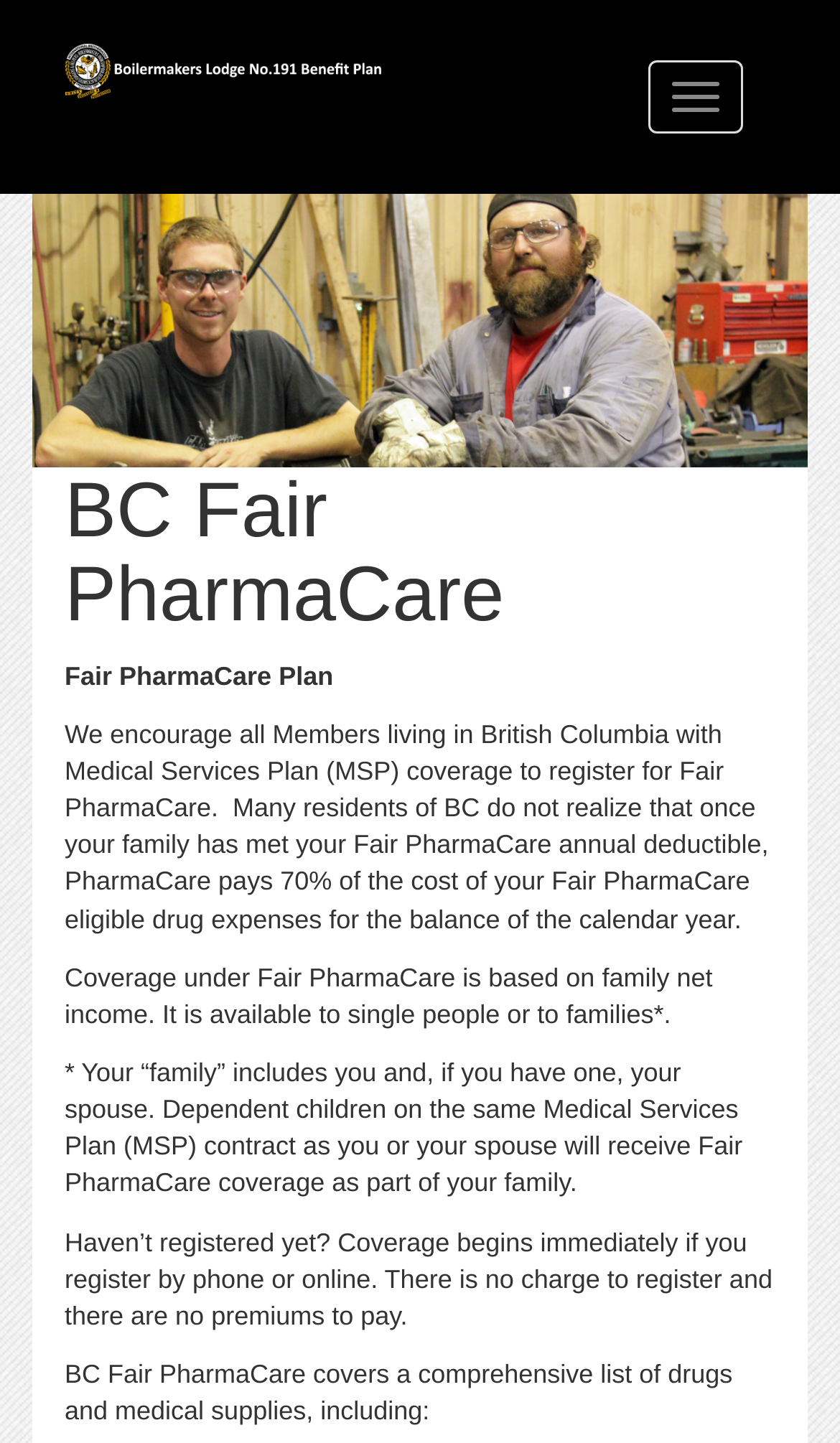What percentage of drug expenses are paid by PharmaCare?
Provide a detailed and well-explained answer to the question.

I found the answer by reading the static text that says 'once your family has met your Fair PharmaCare annual deductible, PharmaCare pays 70% of the cost of your Fair PharmaCare eligible drug expenses for the balance of the calendar year.' This indicates that PharmaCare pays 70% of the drug expenses.